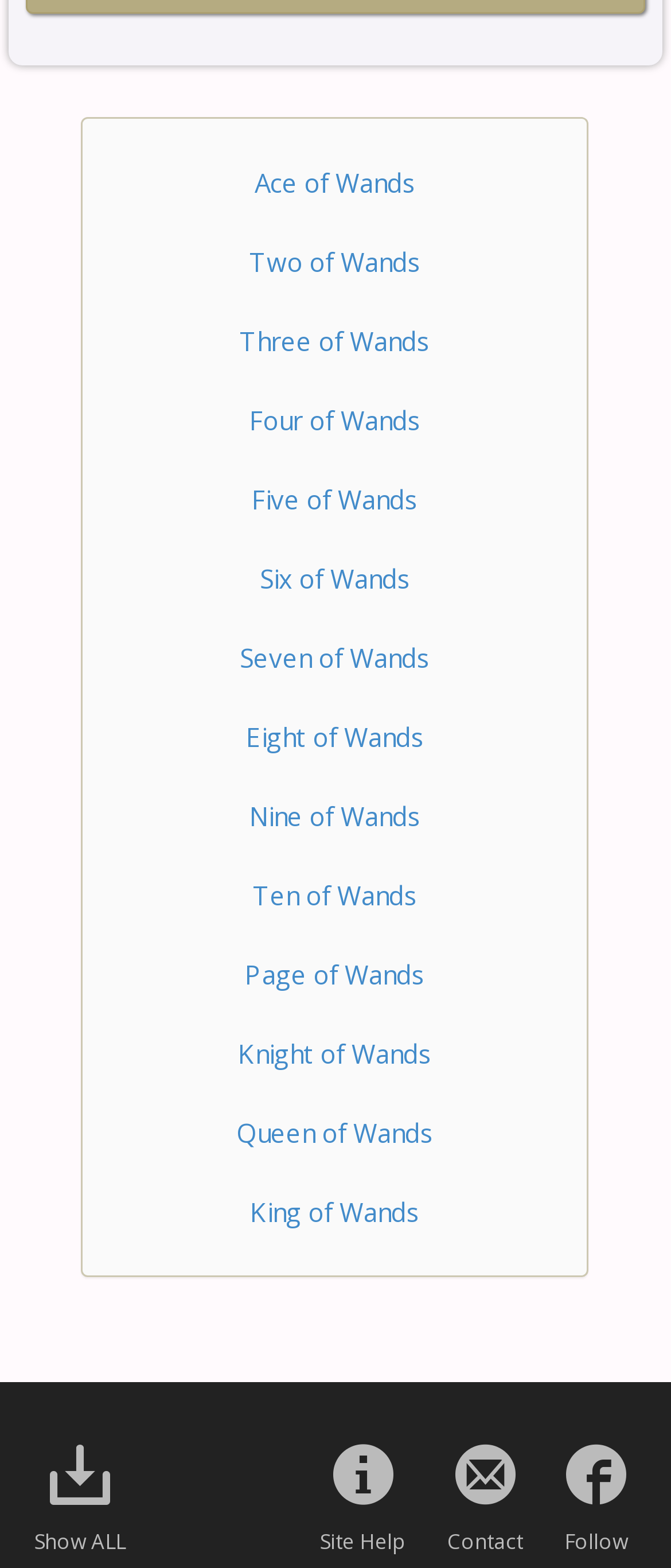Locate the bounding box coordinates of the element that should be clicked to fulfill the instruction: "Contact Us".

[0.678, 0.935, 0.768, 0.954]